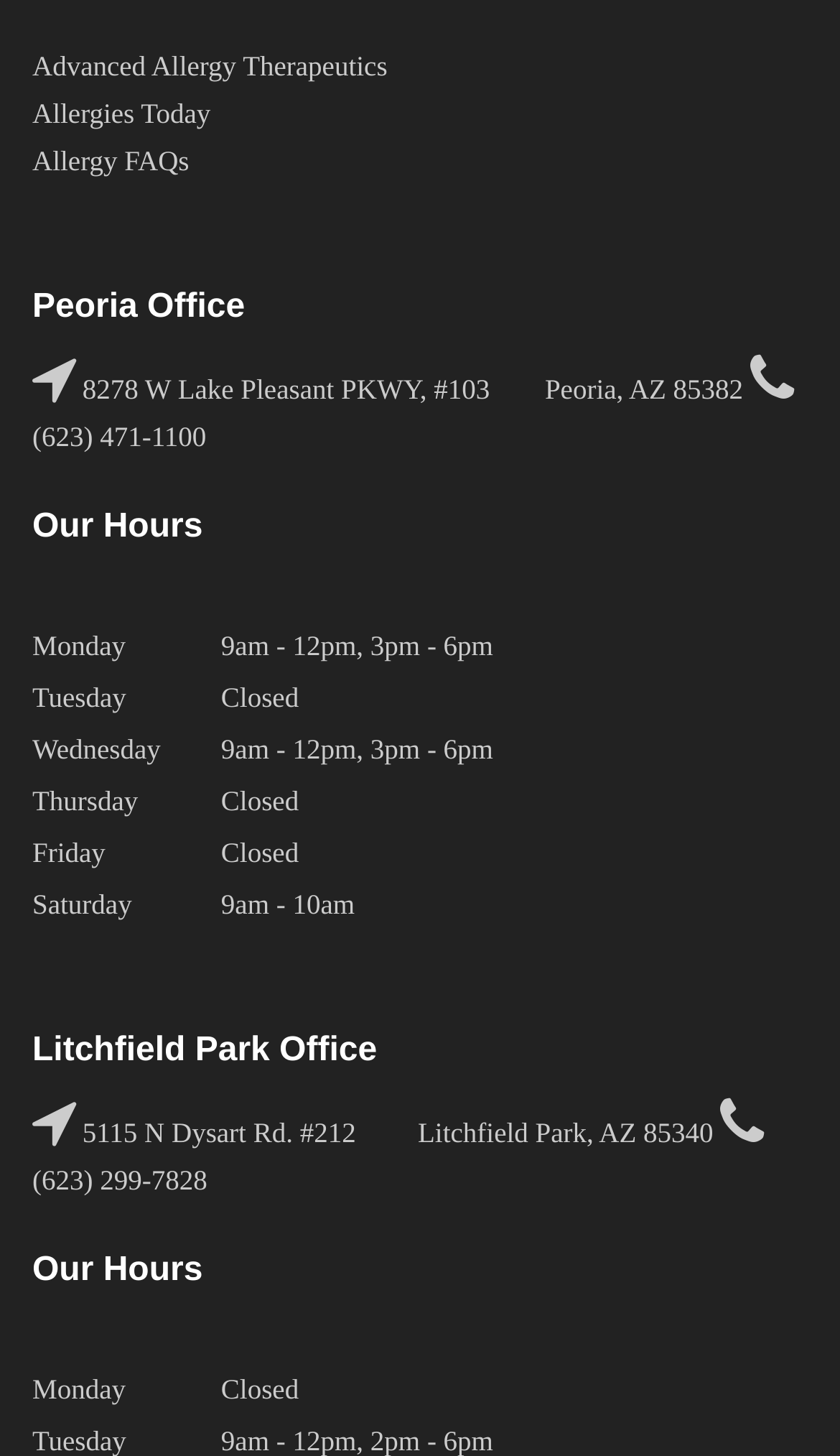What is the phone number of the Litchfield Park Office?
Your answer should be a single word or phrase derived from the screenshot.

(623) 299-7828